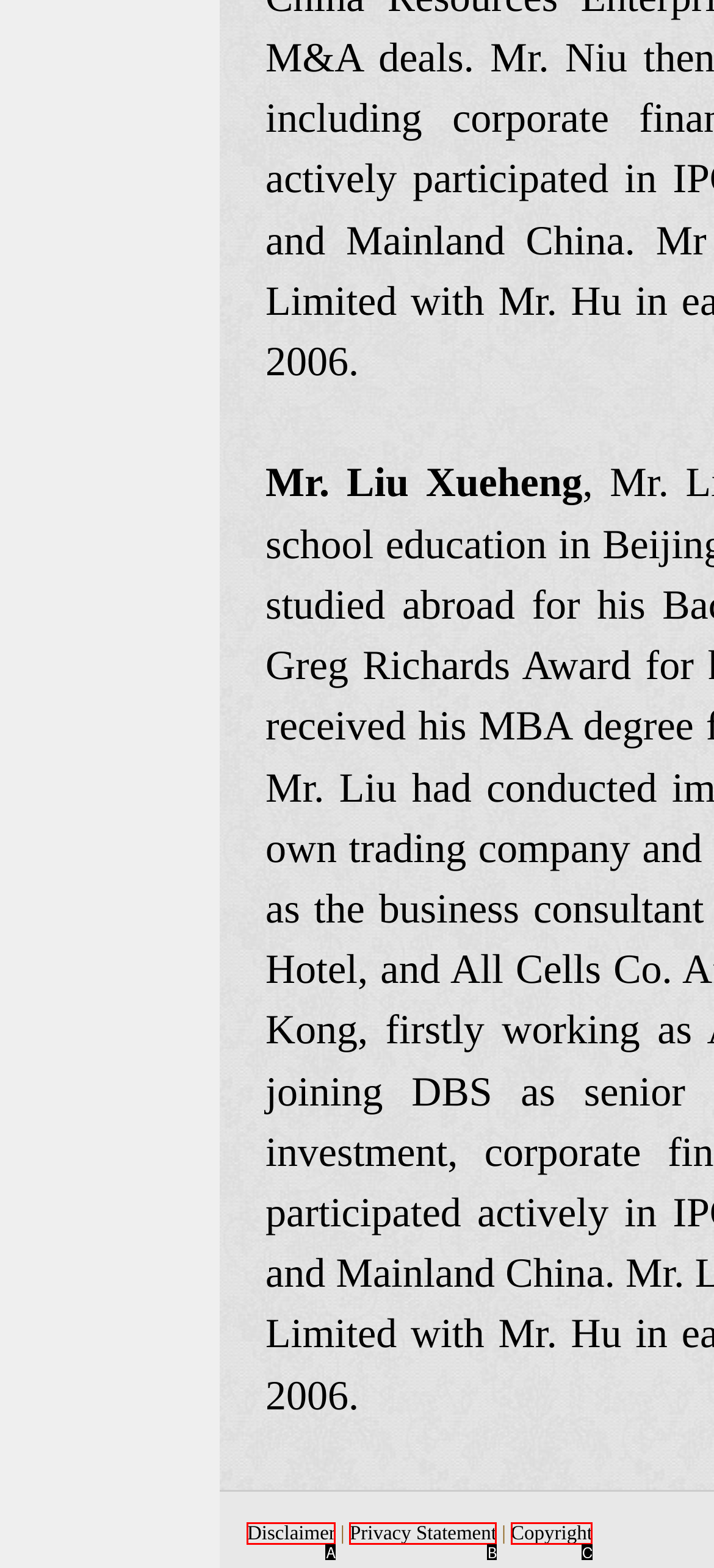Select the letter of the option that corresponds to: Privacy Statement
Provide the letter from the given options.

B